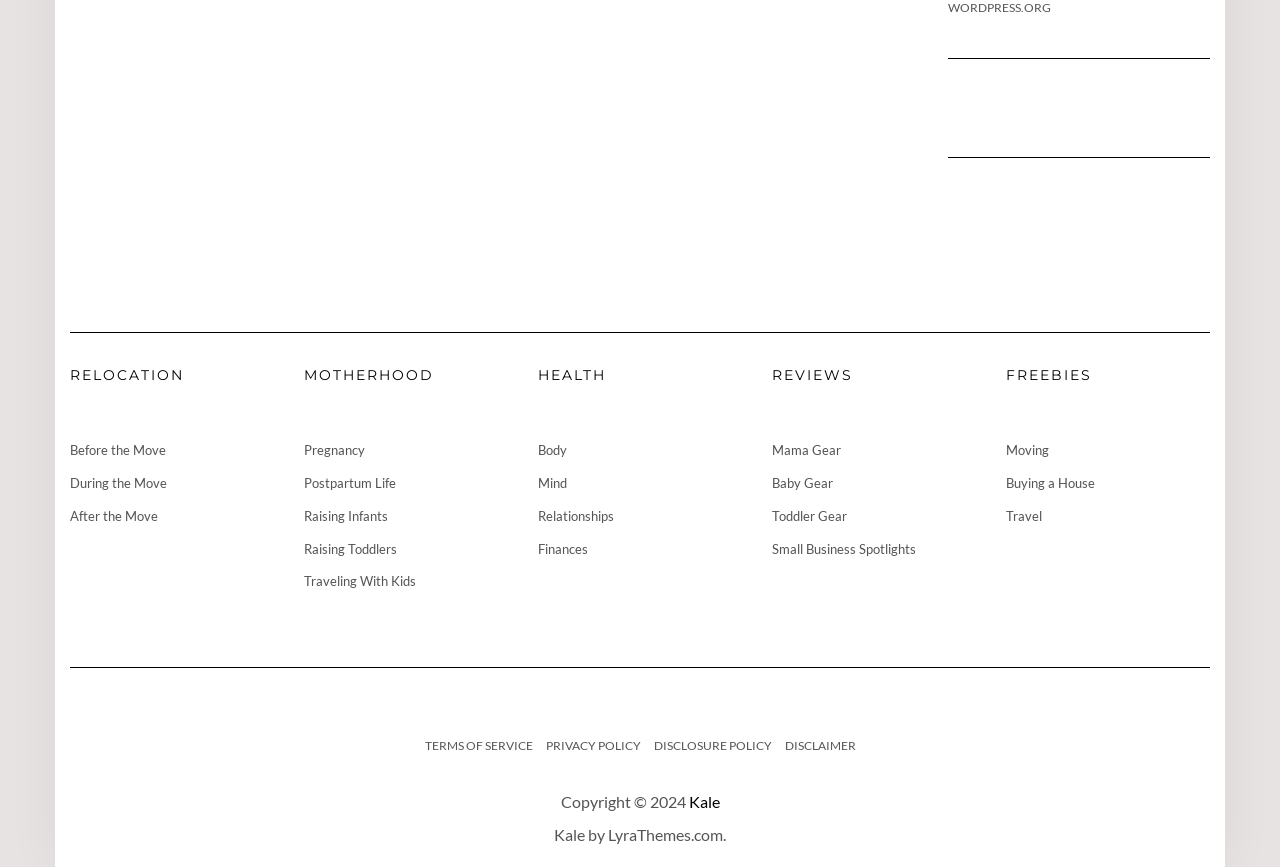Locate the bounding box coordinates of the area to click to fulfill this instruction: "Check 'Copyright © 2024'". The bounding box should be presented as four float numbers between 0 and 1, in the order [left, top, right, bottom].

[0.438, 0.914, 0.538, 0.935]